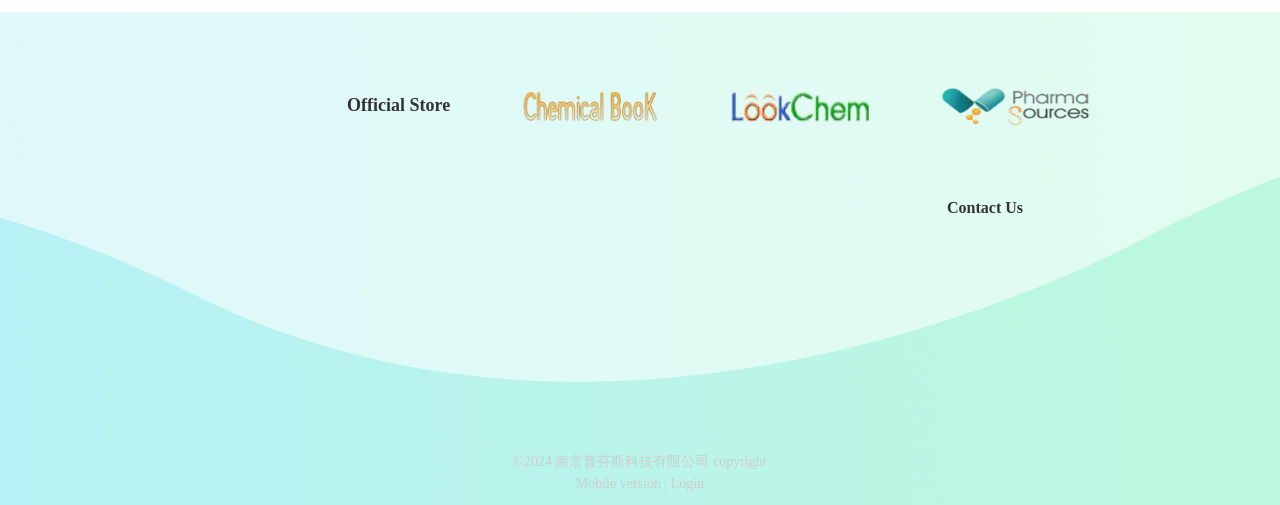Could you highlight the region that needs to be clicked to execute the instruction: "Go to Official Store"?

[0.271, 0.187, 0.352, 0.227]